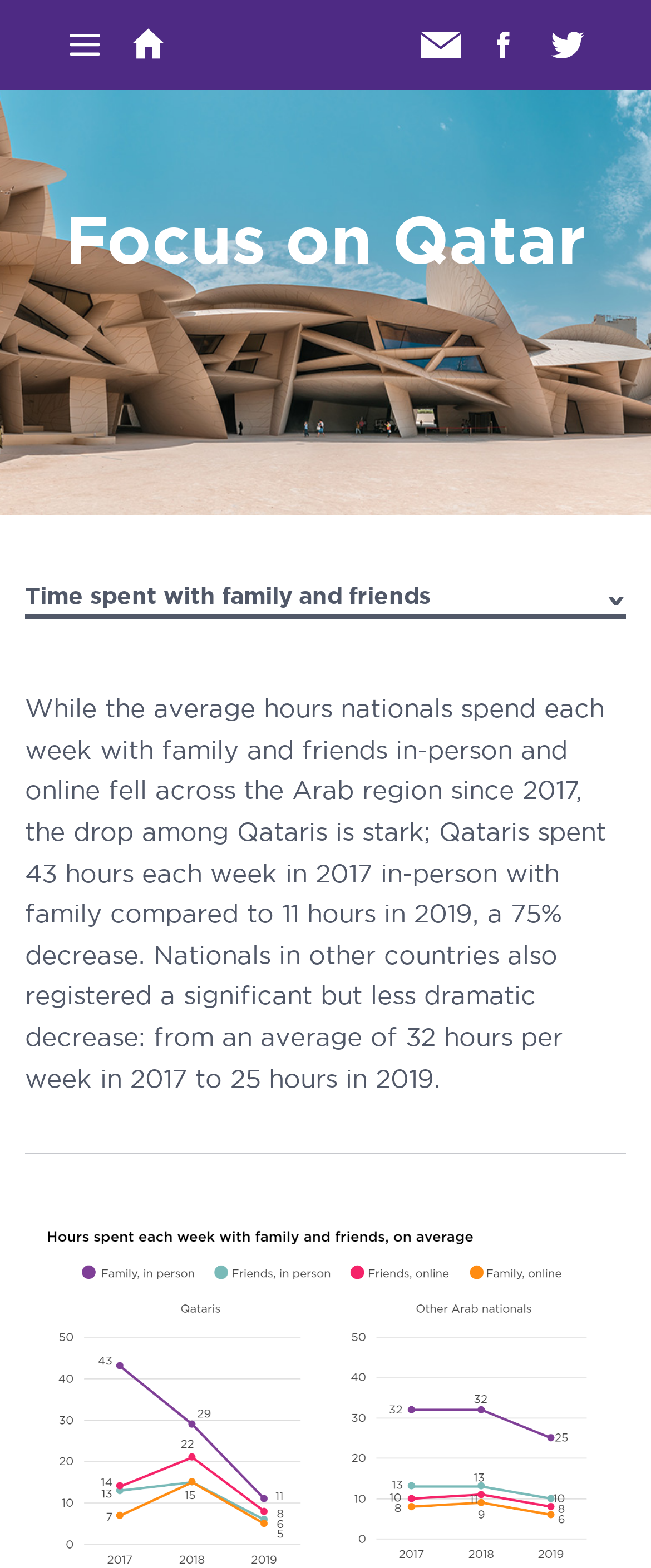Create a full and detailed caption for the entire webpage.

The webpage is about "Media Use in the Middle East, 2019" and appears to be a report or survey by Northwestern University in Qatar. At the top, there are five social media links, evenly spaced and aligned horizontally, with icons represented by Unicode characters. 

Below the social media links, there is a heading "Focus on Qatar" that spans the entire width of the page. Underneath the heading, there is a combobox on the left side of the page, which is not expanded. 

To the right of the combobox, there is a block of text that summarizes the key finding of the report. The text states that the average hours Qataris spend with family and friends in-person and online have decreased significantly since 2017, with a 75% drop. It also compares this decrease to other Arab nations, which have also seen a decline, but less dramatic. 

Below the text, there is a horizontal separator that divides the content into sections.